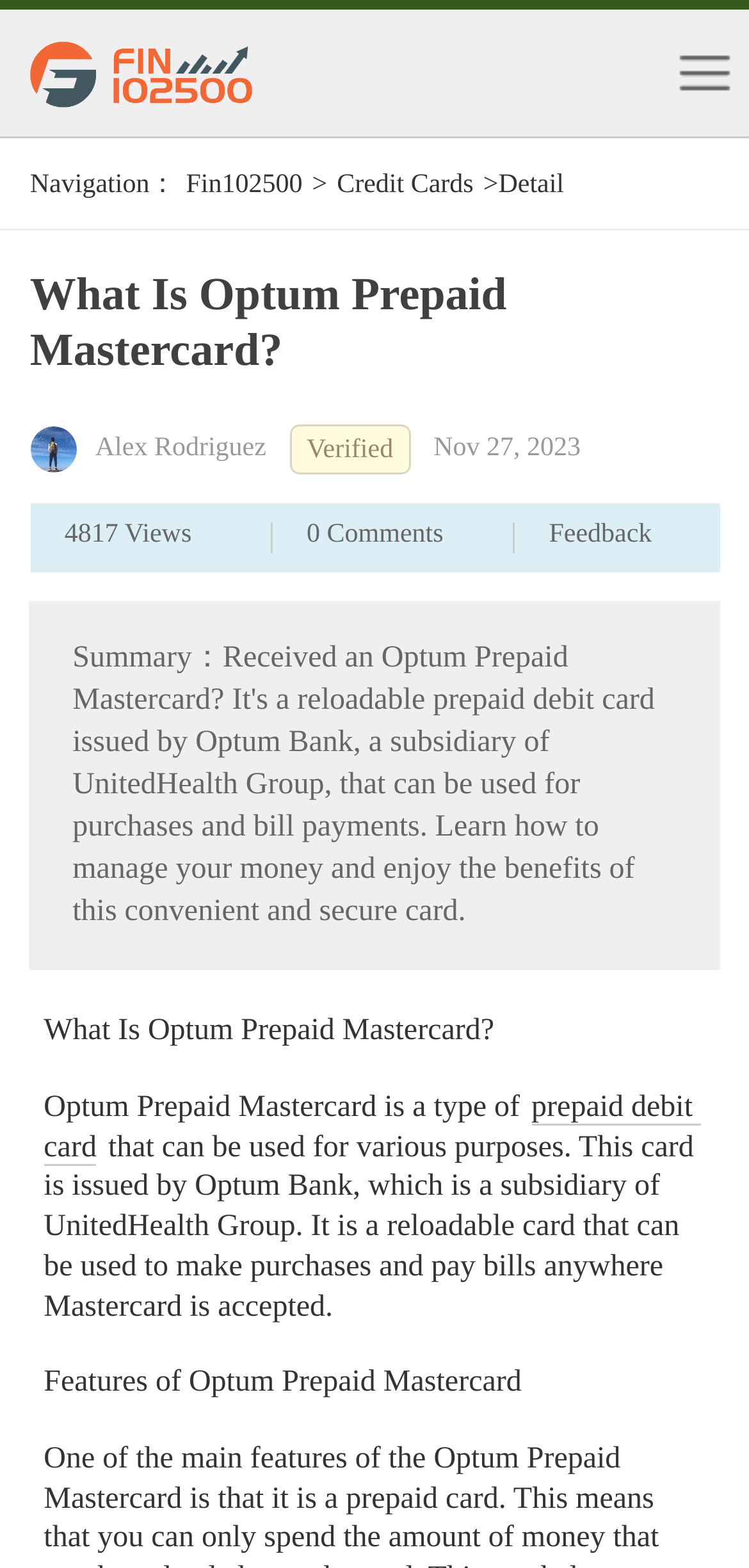Look at the image and answer the question in detail:
What is the date of the article?

The webpage shows the date of the article as 'Nov 27, 2023' near the top of the article.